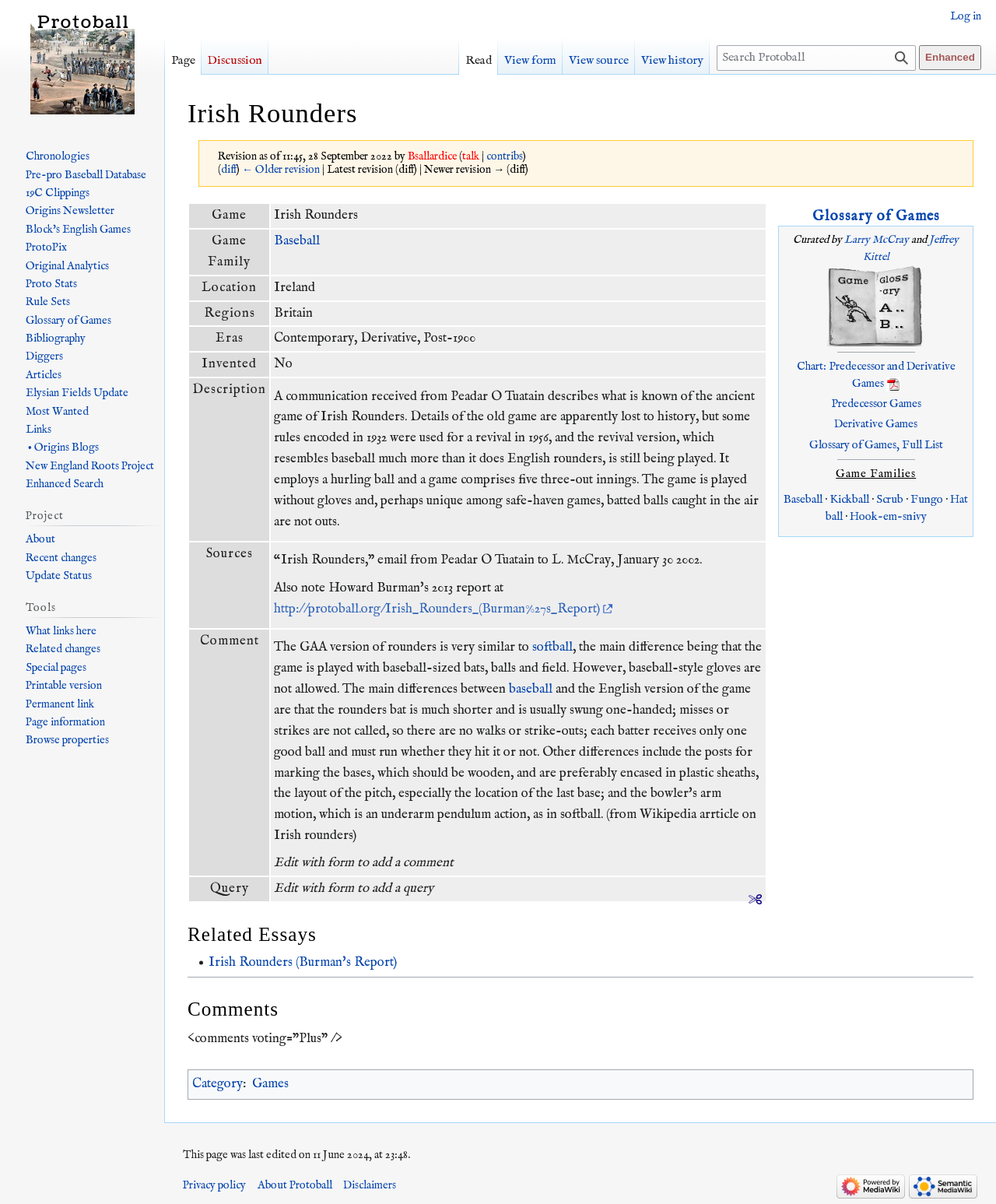What is the game family of Irish Rounders?
Based on the screenshot, answer the question with a single word or phrase.

Baseball